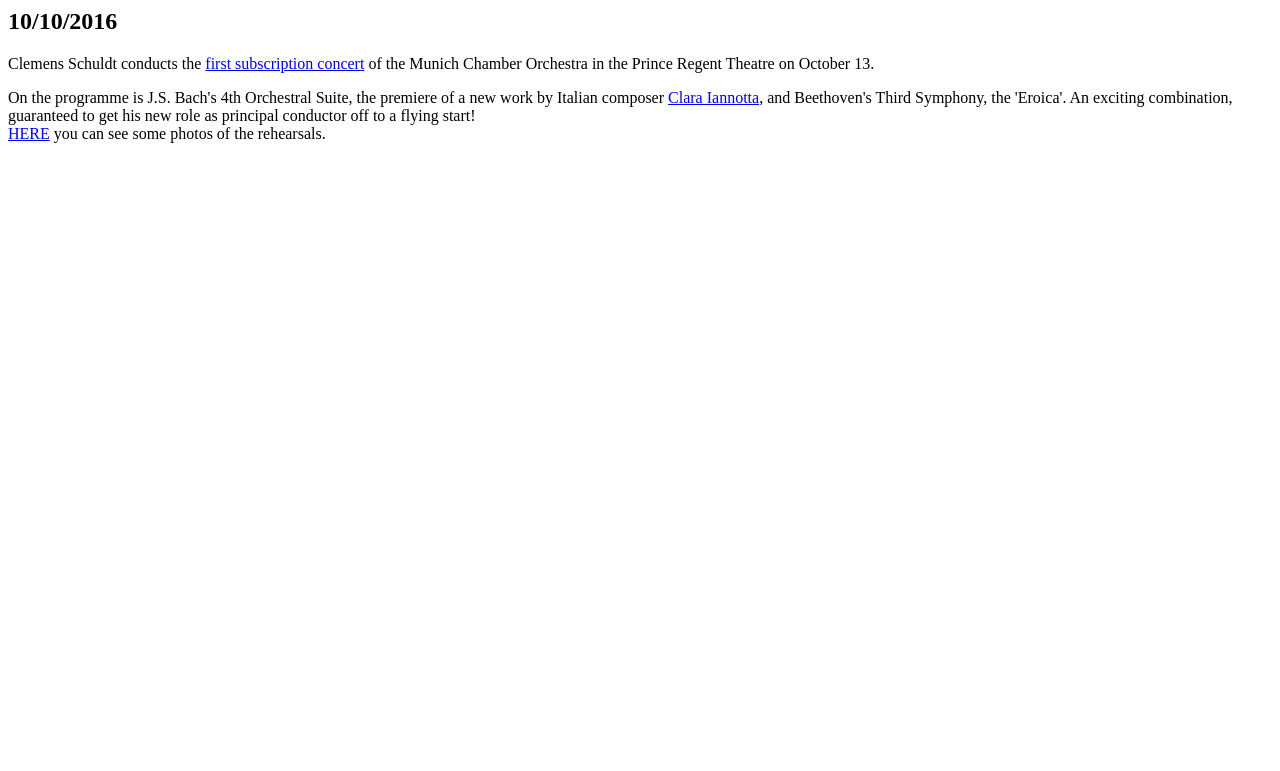What can be seen by clicking 'HERE'?
Examine the image and give a concise answer in one word or a short phrase.

photos of the rehearsals